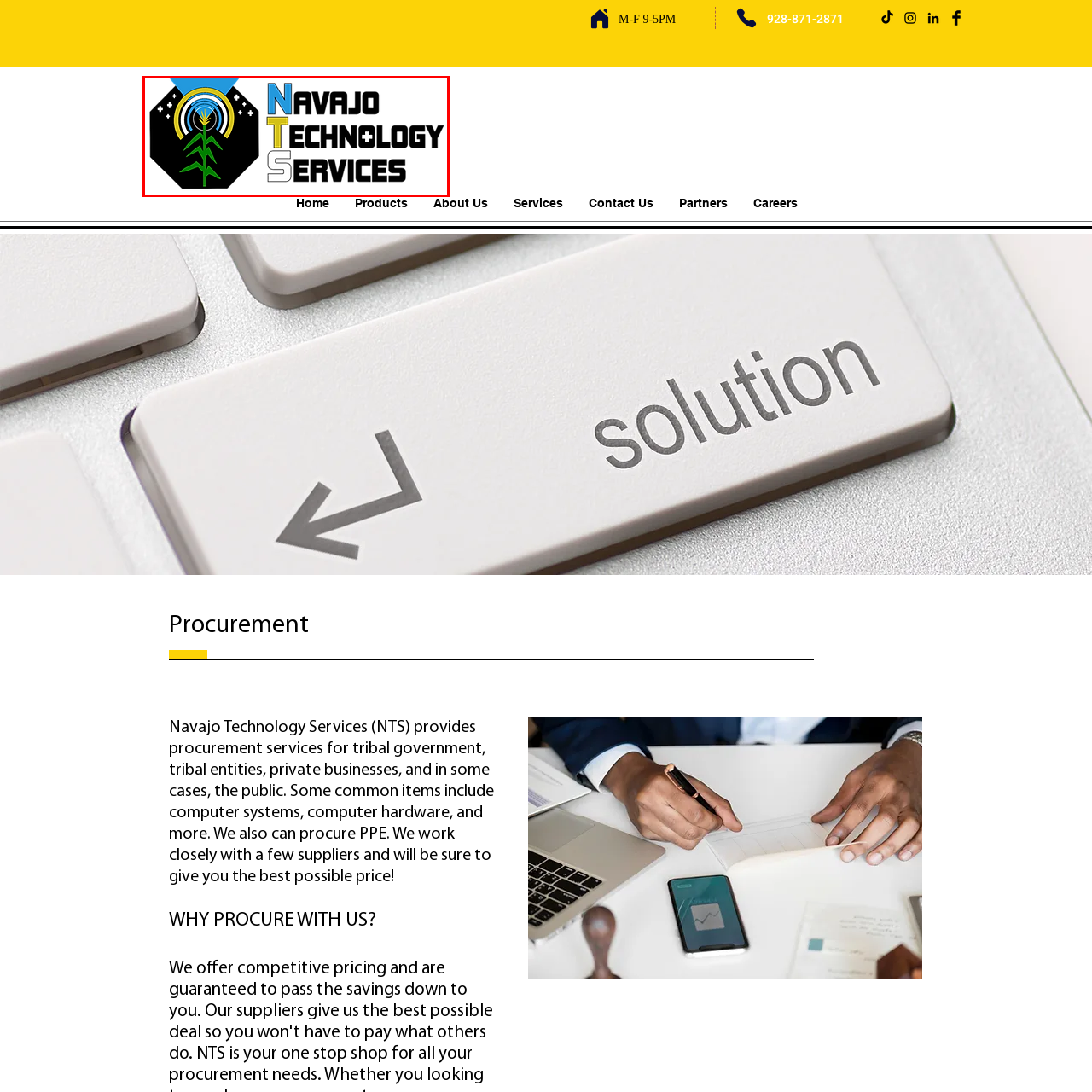Provide a thorough caption for the image that is surrounded by the red boundary.

The image displays the logo of Navajo Technology Services (NTS), featuring a dynamic and modern design. The logo incorporates bold, striking colors, including blue, black, and yellow. At the center, a stylized green pine tree symbolizes growth and sustainability, set against a vibrant circular backdrop that suggests advancement and connectivity. The acronym "NTS" is prominently displayed in blue and yellow, conveying a sense of innovation and professionalism, while the full name "Navajo Technology Services" is rendered in a strong, modern font beneath it. This logo represents the company's commitment to providing procurement services for various entities, highlighting its connection to both technology and the Navajo community.